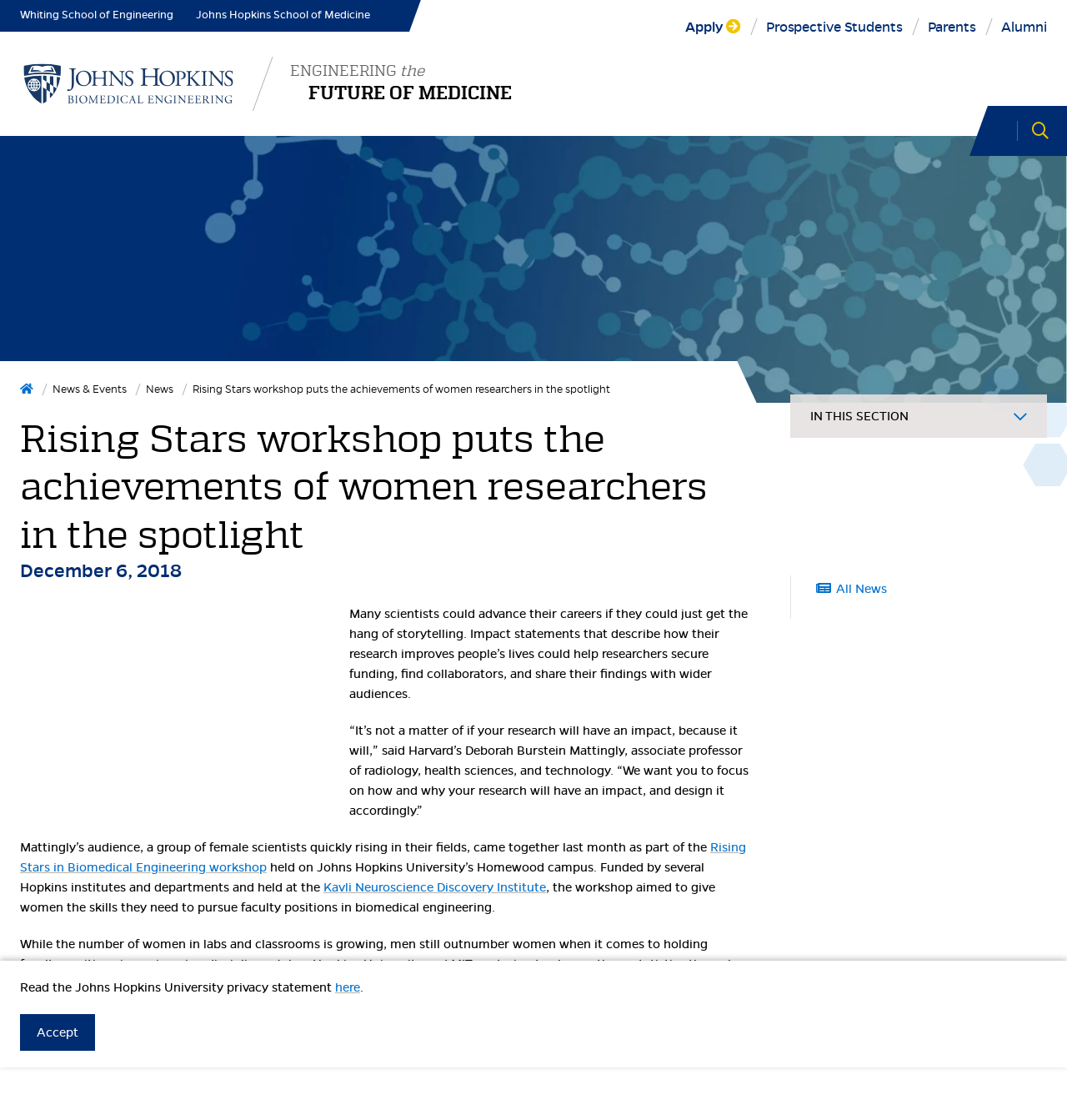Determine the bounding box coordinates for the HTML element mentioned in the following description: "Johns Hopkins School of Medicine". The coordinates should be a list of four floats ranging from 0 to 1, represented as [left, top, right, bottom].

[0.184, 0.0, 0.347, 0.028]